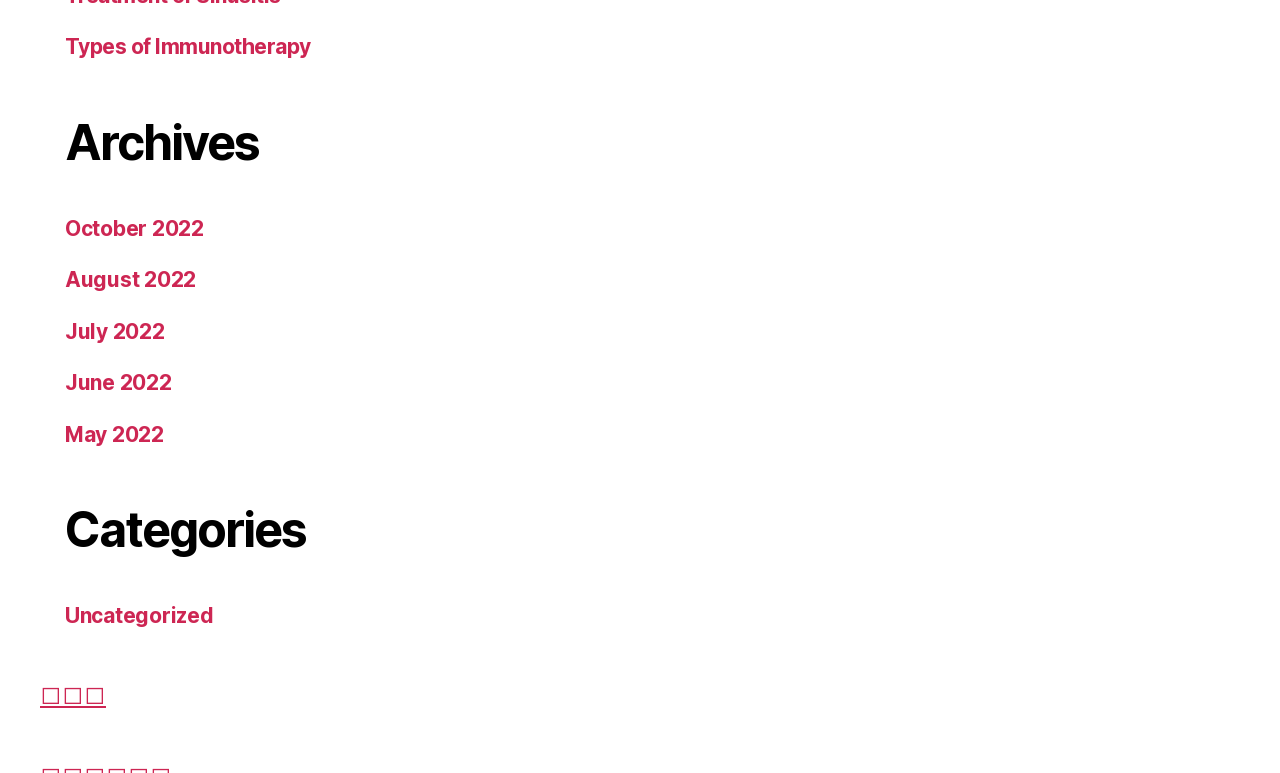Please locate the clickable area by providing the bounding box coordinates to follow this instruction: "Explore 업테크 category".

[0.031, 0.885, 0.083, 0.92]